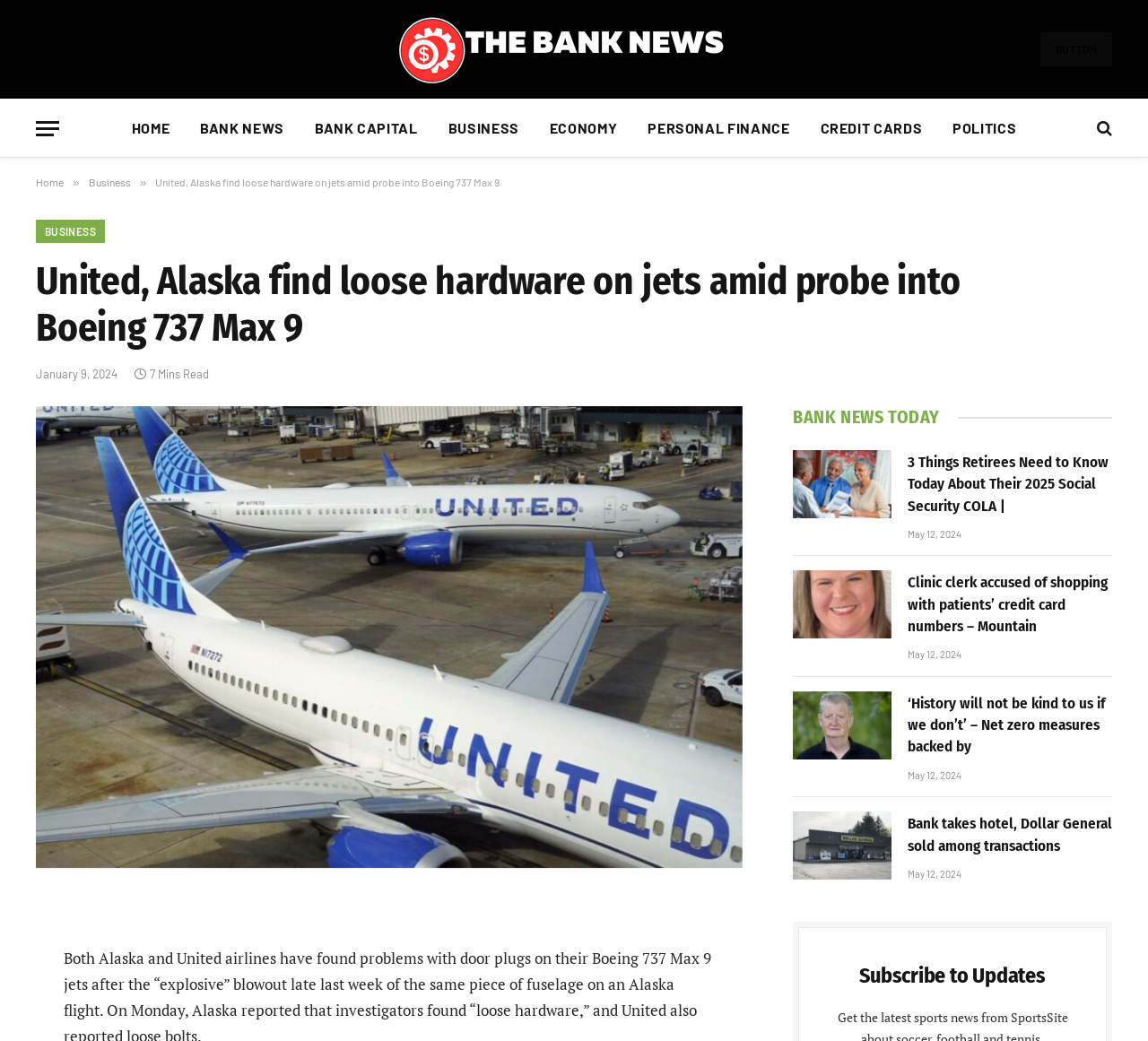Identify the bounding box for the UI element specified in this description: "Business". The coordinates must be four float numbers between 0 and 1, formatted as [left, top, right, bottom].

[0.077, 0.169, 0.114, 0.181]